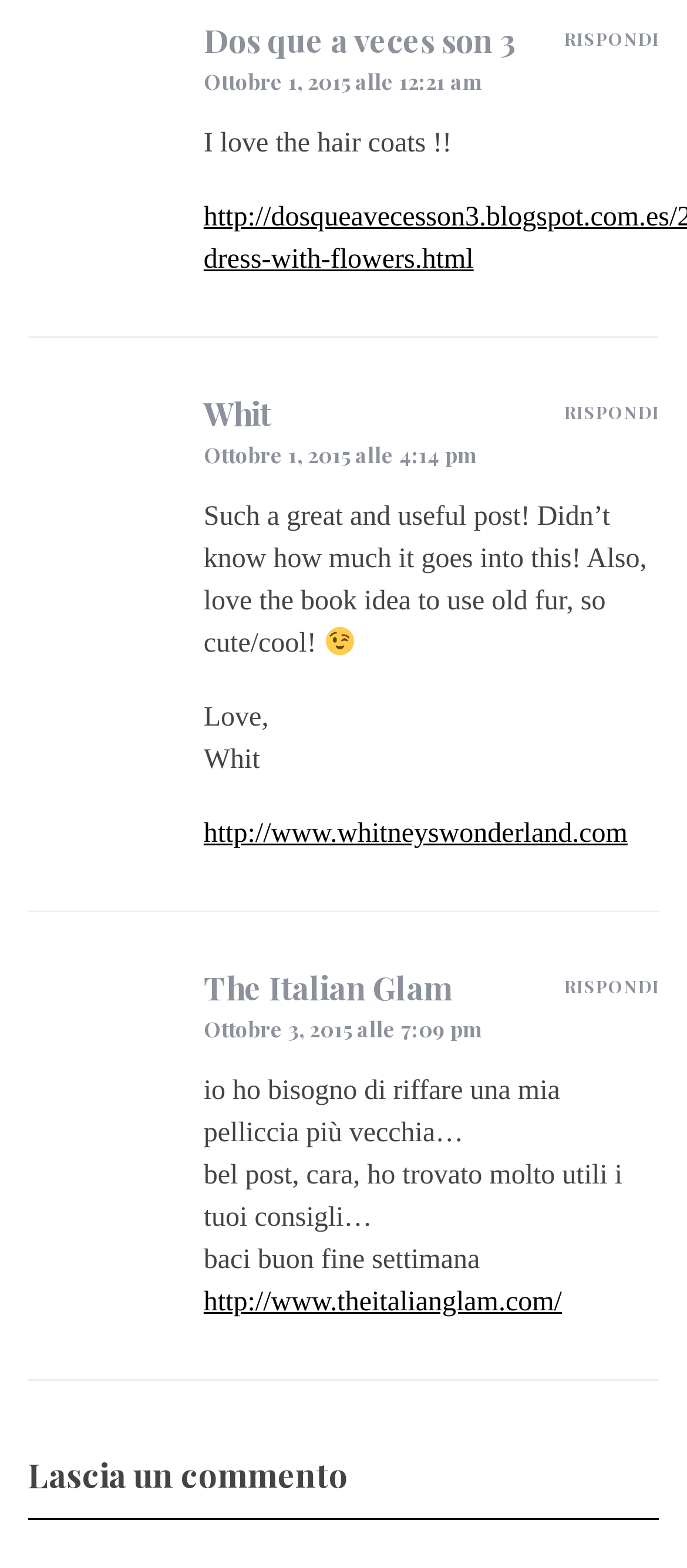Identify the bounding box coordinates for the element you need to click to achieve the following task: "Leave a comment". The coordinates must be four float values ranging from 0 to 1, formatted as [left, top, right, bottom].

[0.04, 0.915, 0.96, 0.97]